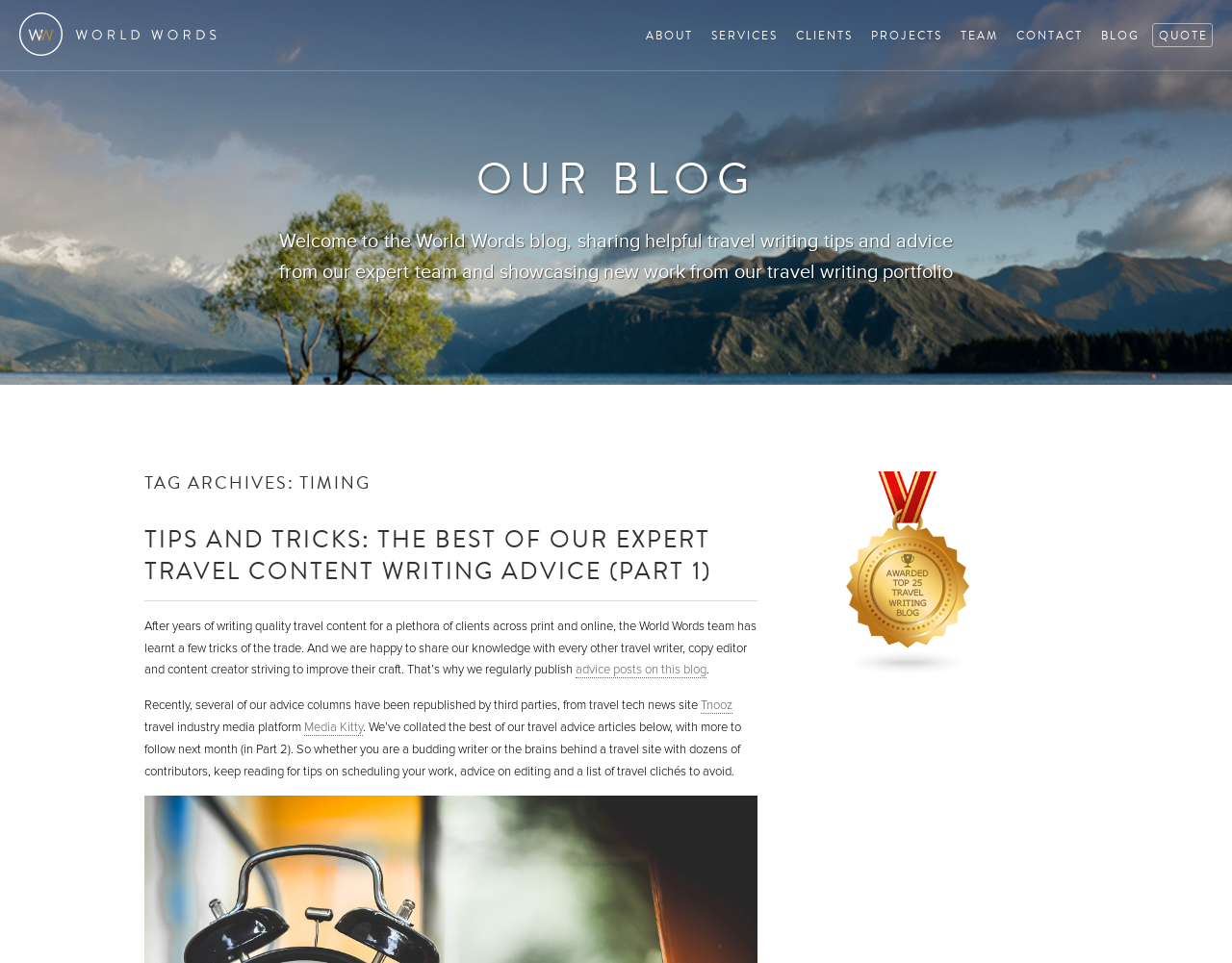Identify the bounding box coordinates for the UI element described by the following text: "advice posts on this blog". Provide the coordinates as four float numbers between 0 and 1, in the format [left, top, right, bottom].

[0.467, 0.688, 0.573, 0.705]